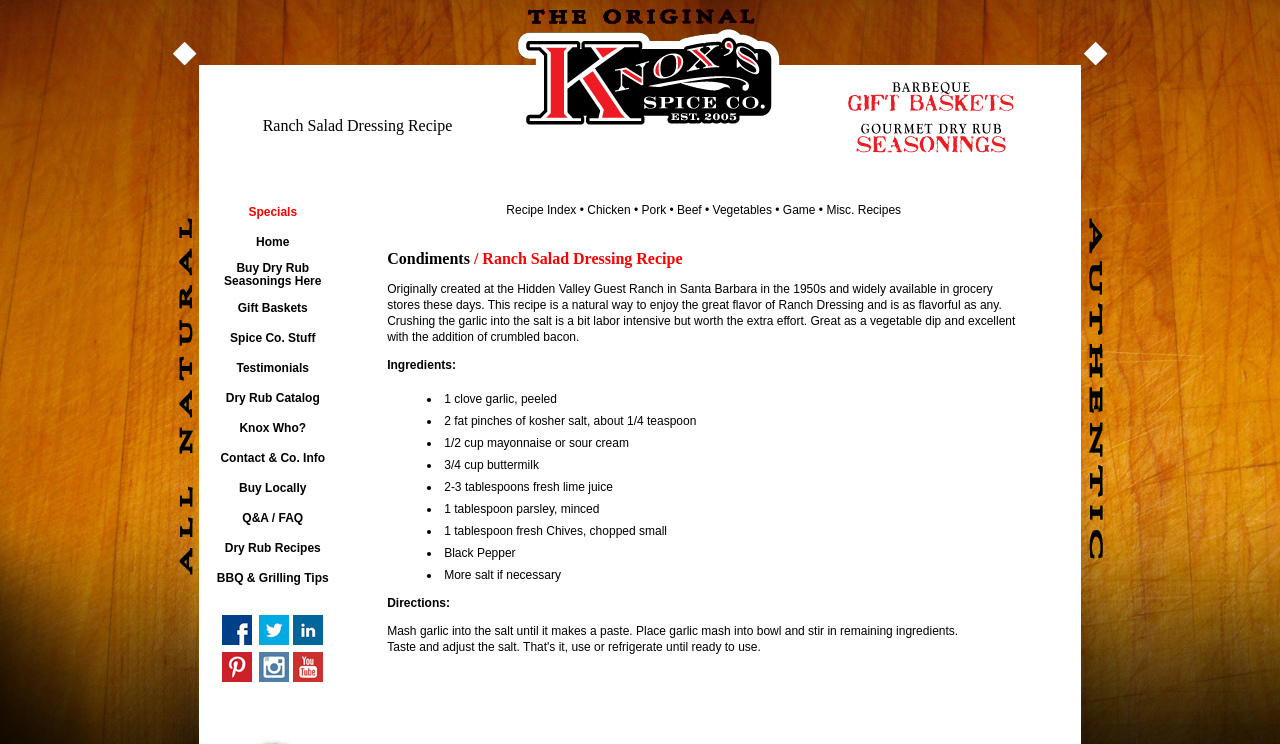What is the text of the second table cell?
Answer the question with a single word or phrase derived from the image.

buy meat seasoning gift baskets and sets buy bbq dry rub meat seasonings